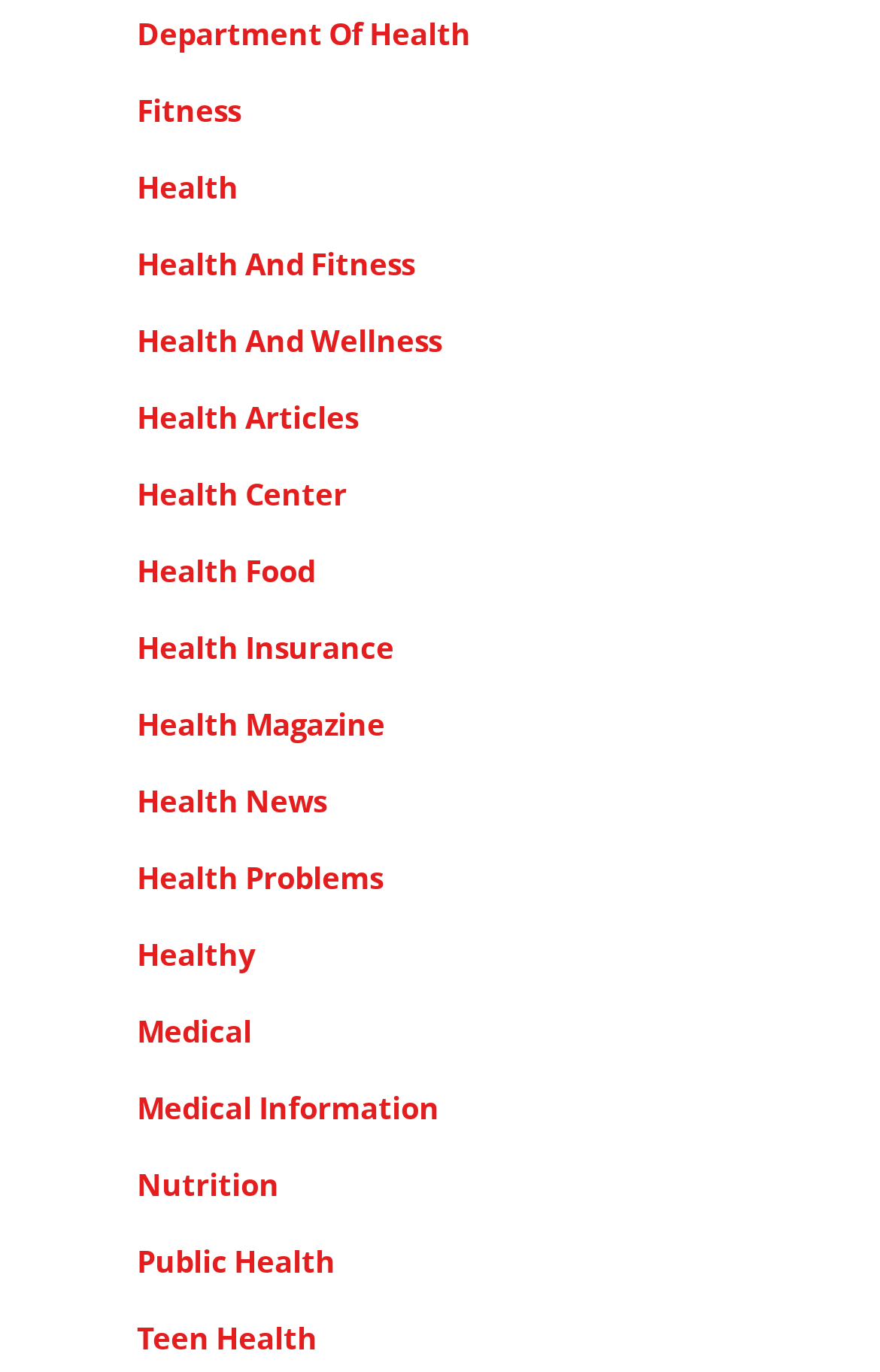Determine the bounding box coordinates for the area you should click to complete the following instruction: "explore Health Insurance options".

[0.155, 0.457, 0.448, 0.486]